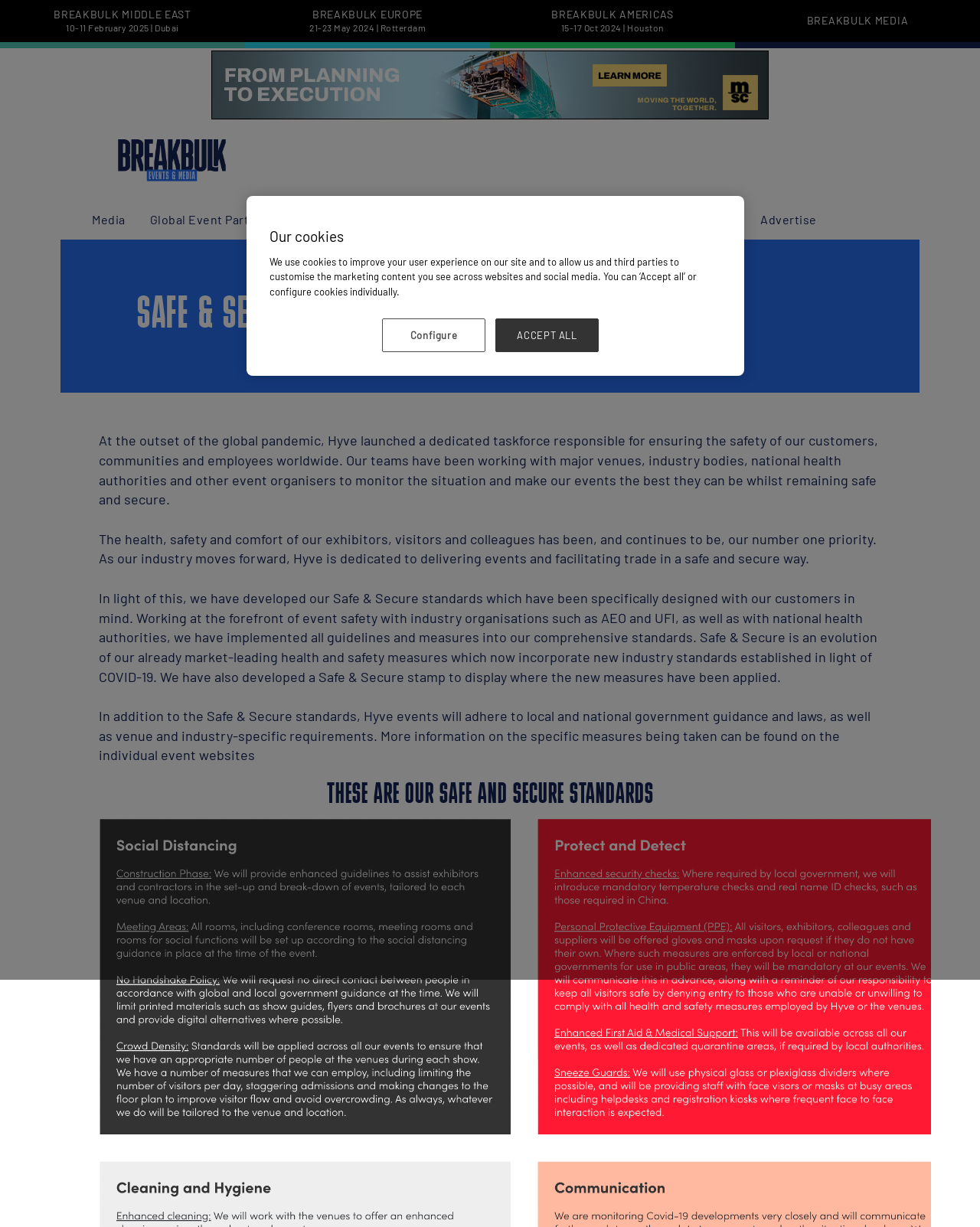Provide the bounding box for the UI element matching this description: "Purchase Philadelphia Duplex For Sale".

None